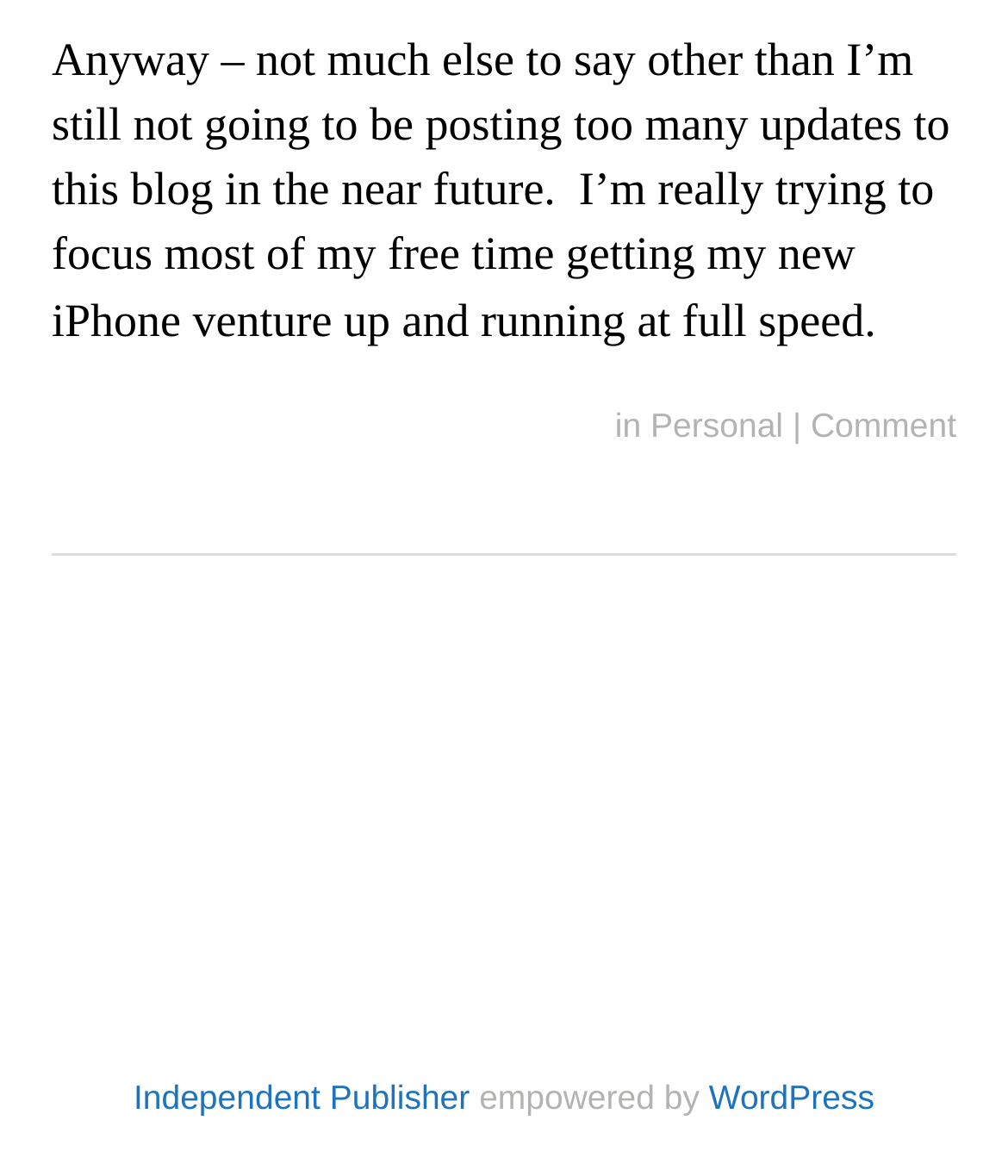What platform is the website empowered by? From the image, respond with a single word or brief phrase.

WordPress